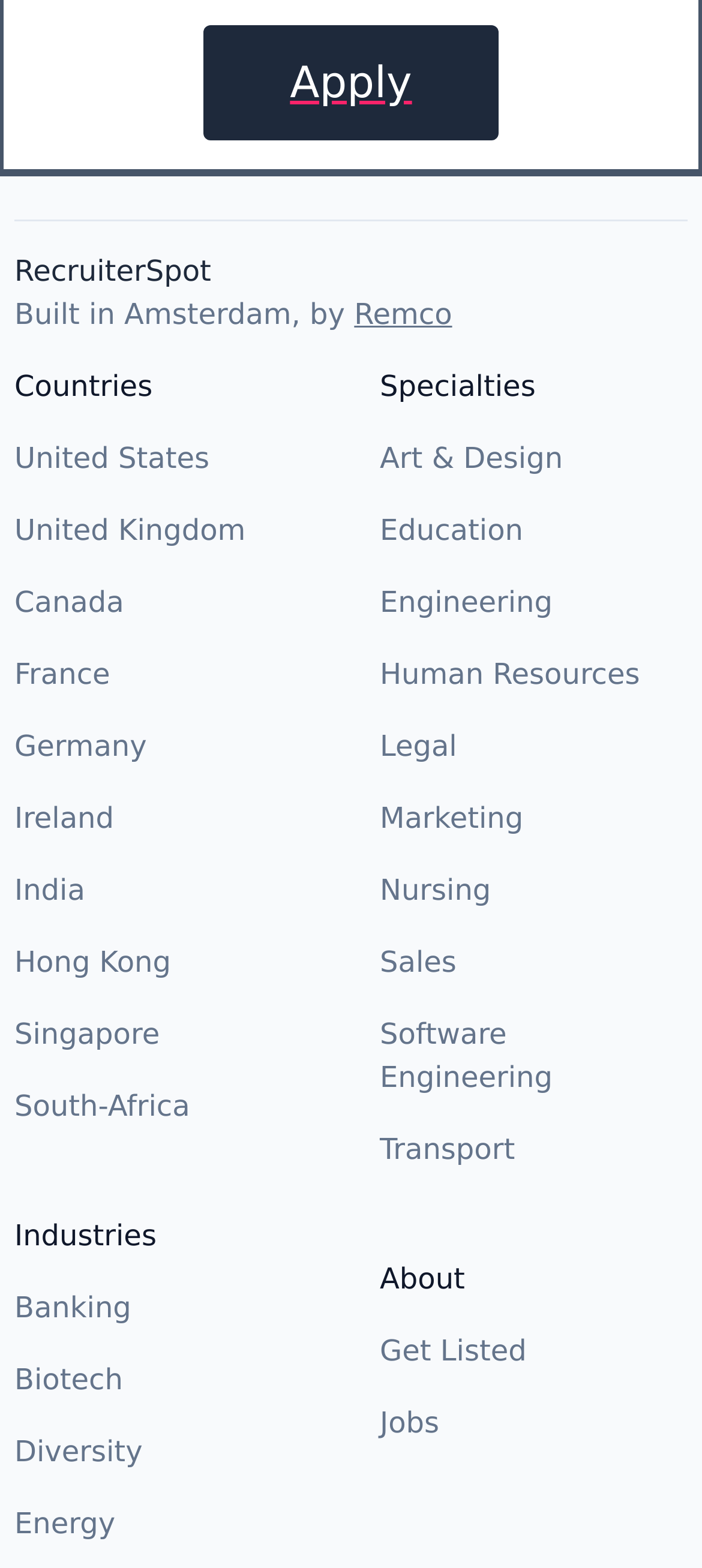Show the bounding box coordinates for the HTML element described as: "Human Resources".

[0.541, 0.418, 0.912, 0.44]